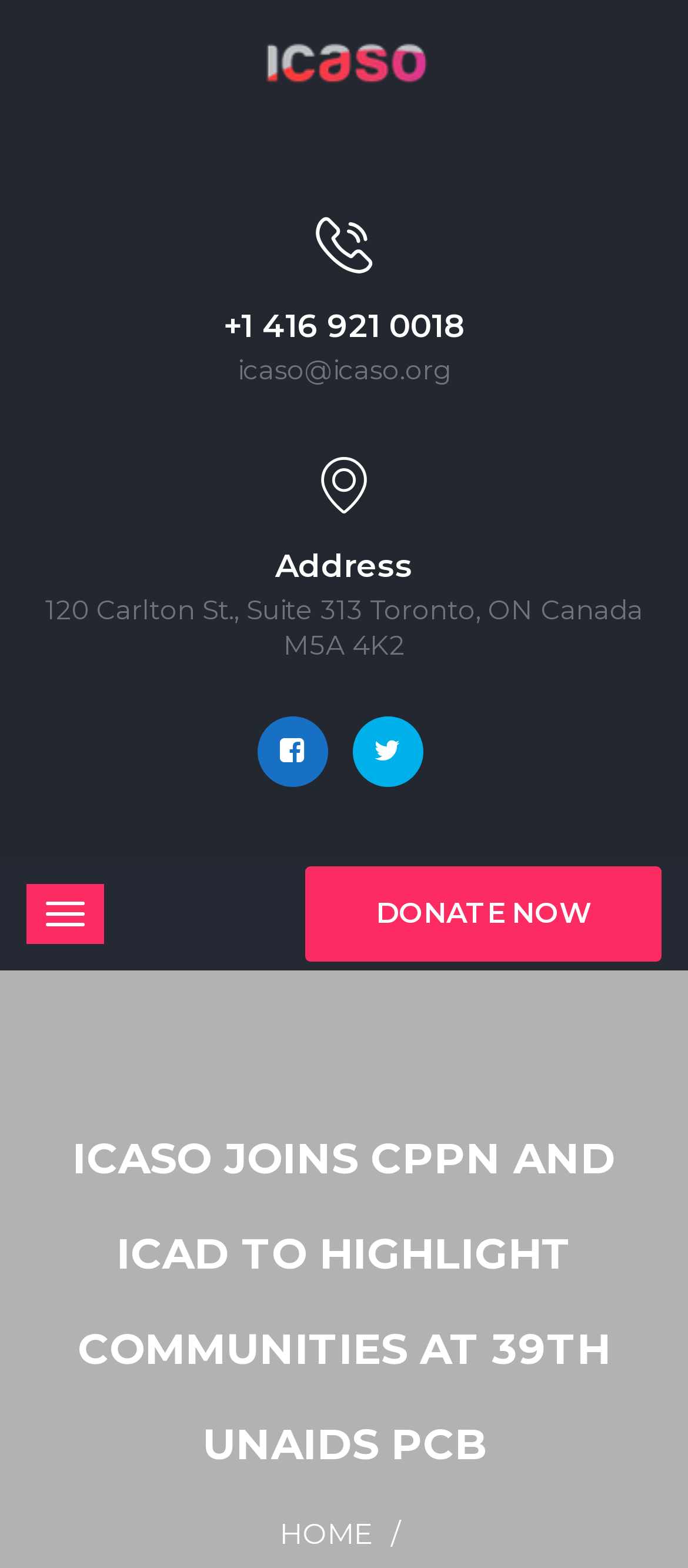Please respond in a single word or phrase: 
How many navigation links are there?

2